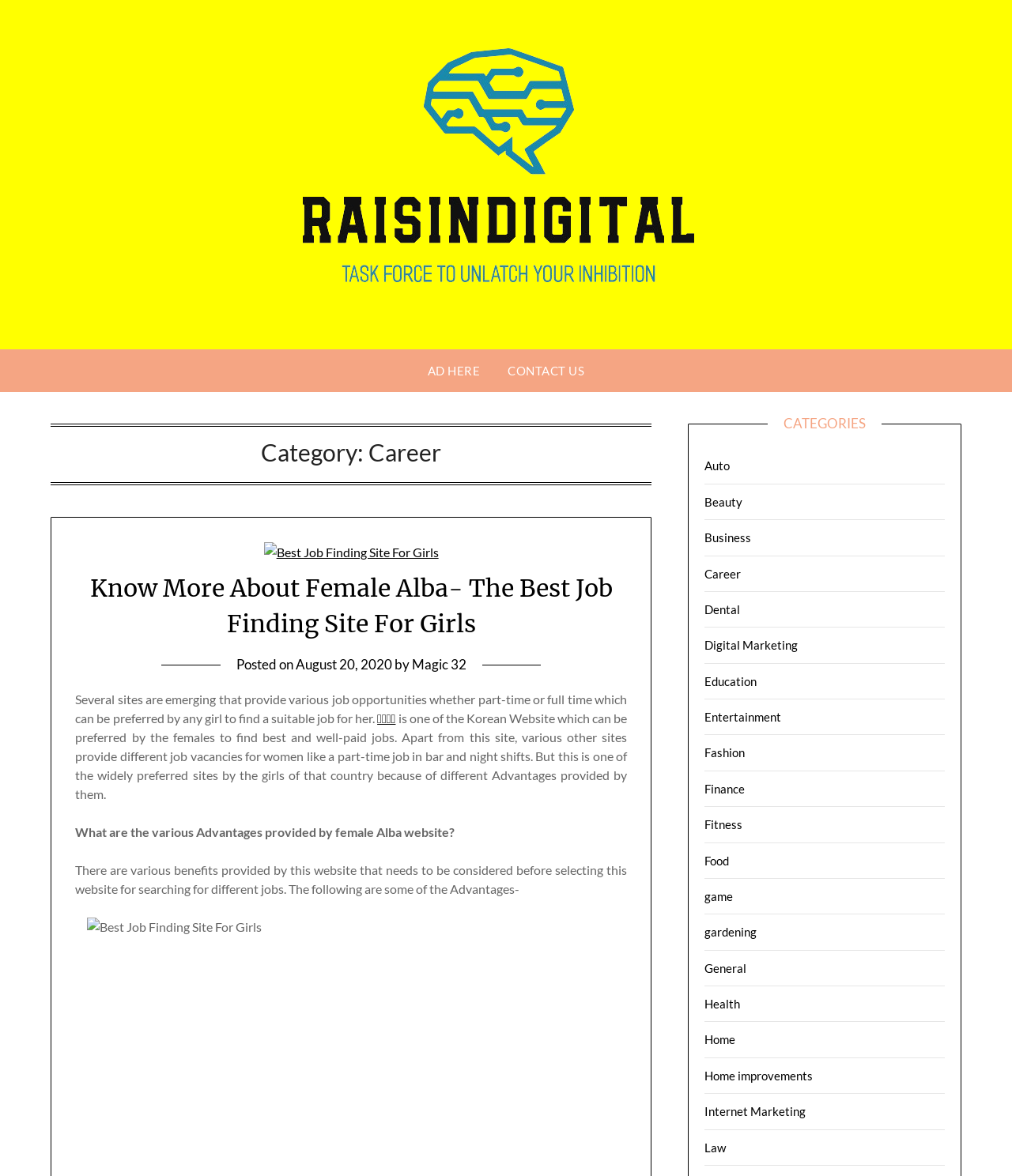Please identify the bounding box coordinates of the element's region that should be clicked to execute the following instruction: "Contact us through the 'CONTACT US' link". The bounding box coordinates must be four float numbers between 0 and 1, i.e., [left, top, right, bottom].

[0.489, 0.297, 0.59, 0.334]